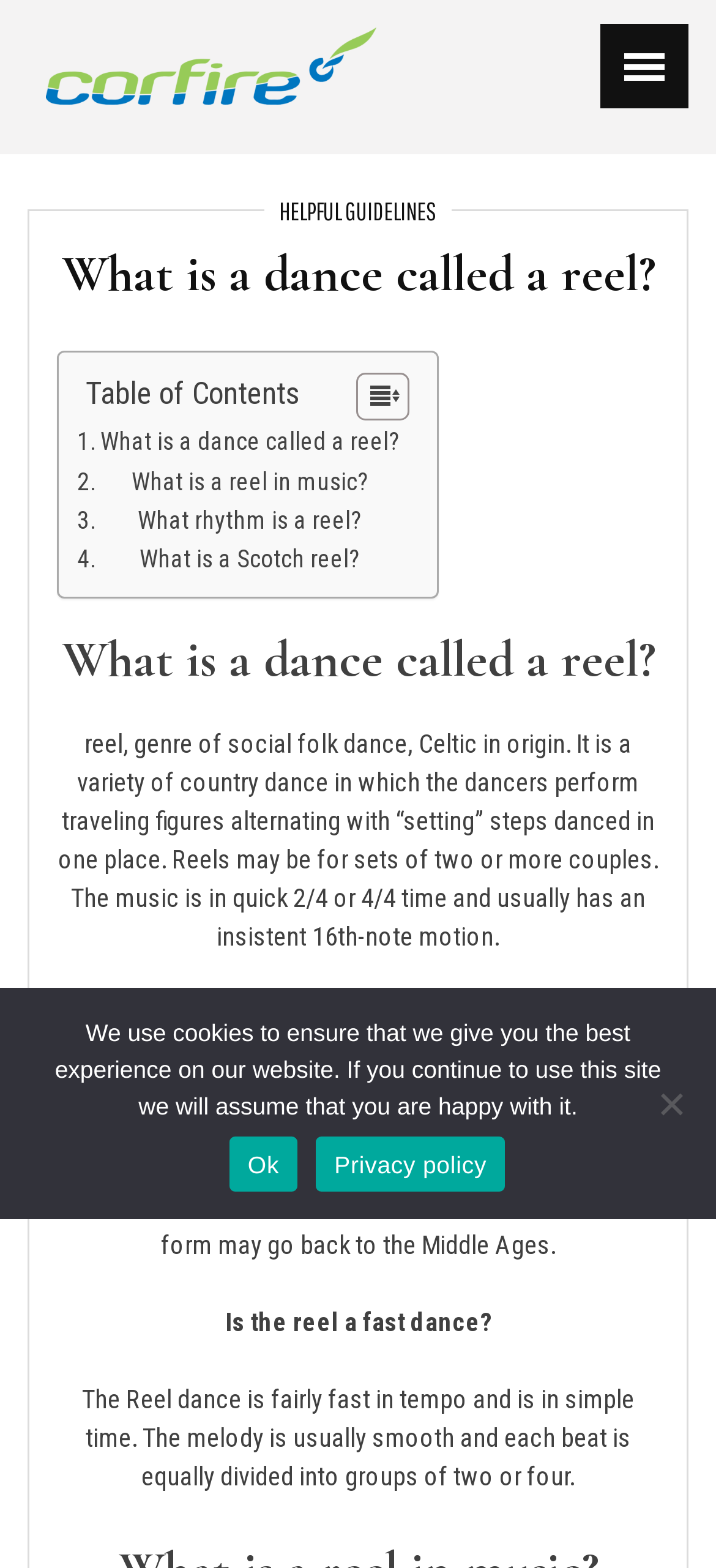Generate a detailed explanation of the webpage's features and information.

The webpage is about the topic "What is a dance called a reel?" and is hosted on Corfire.com. At the top-left corner, there is a heading with the website's name, accompanied by a link and an image. On the top-right corner, there is a link with no text.

Below the top section, there is a header with the main topic "What is a dance called a reel?" followed by a table of contents with links to different sections of the article. The table of contents is divided into sections, each with a link to a specific question related to the reel dance, such as "What is a reel in music?" and "What rhythm is a reel?".

The main content of the article is divided into paragraphs, each discussing a specific aspect of the reel dance. The text explains that a reel is a genre of social folk dance with Celtic origins, and provides information about its history, tempo, and characteristics. There are also questions and answers about the reel dance, such as "Who invented the reel dance?" and "Is the reel a fast dance?".

At the bottom of the page, there is a cookie notice dialog with a message about the website's use of cookies. The dialog has an "Ok" button and a link to the website's privacy policy.